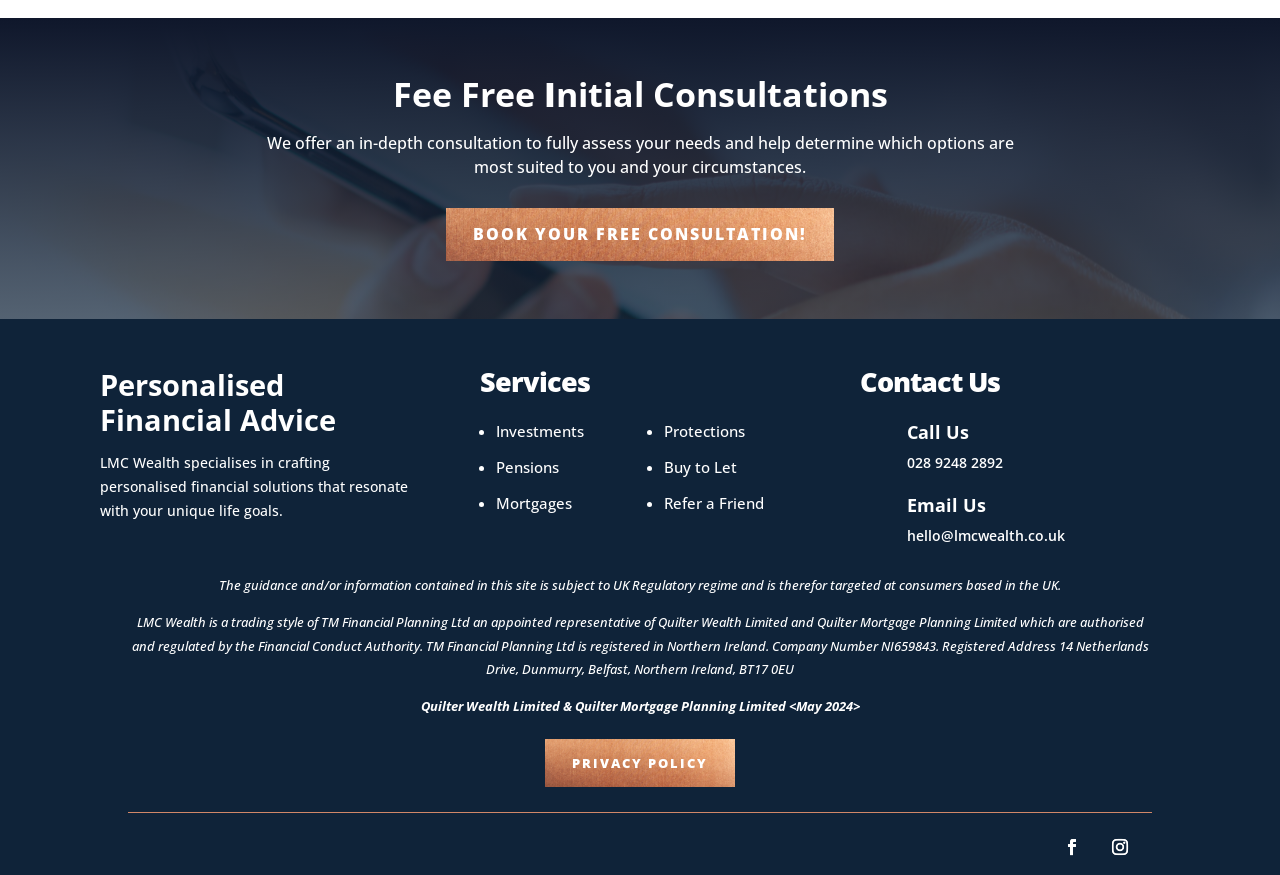Find the bounding box coordinates for the element that must be clicked to complete the instruction: "Contact us by phone". The coordinates should be four float numbers between 0 and 1, indicated as [left, top, right, bottom].

[0.708, 0.518, 0.783, 0.54]